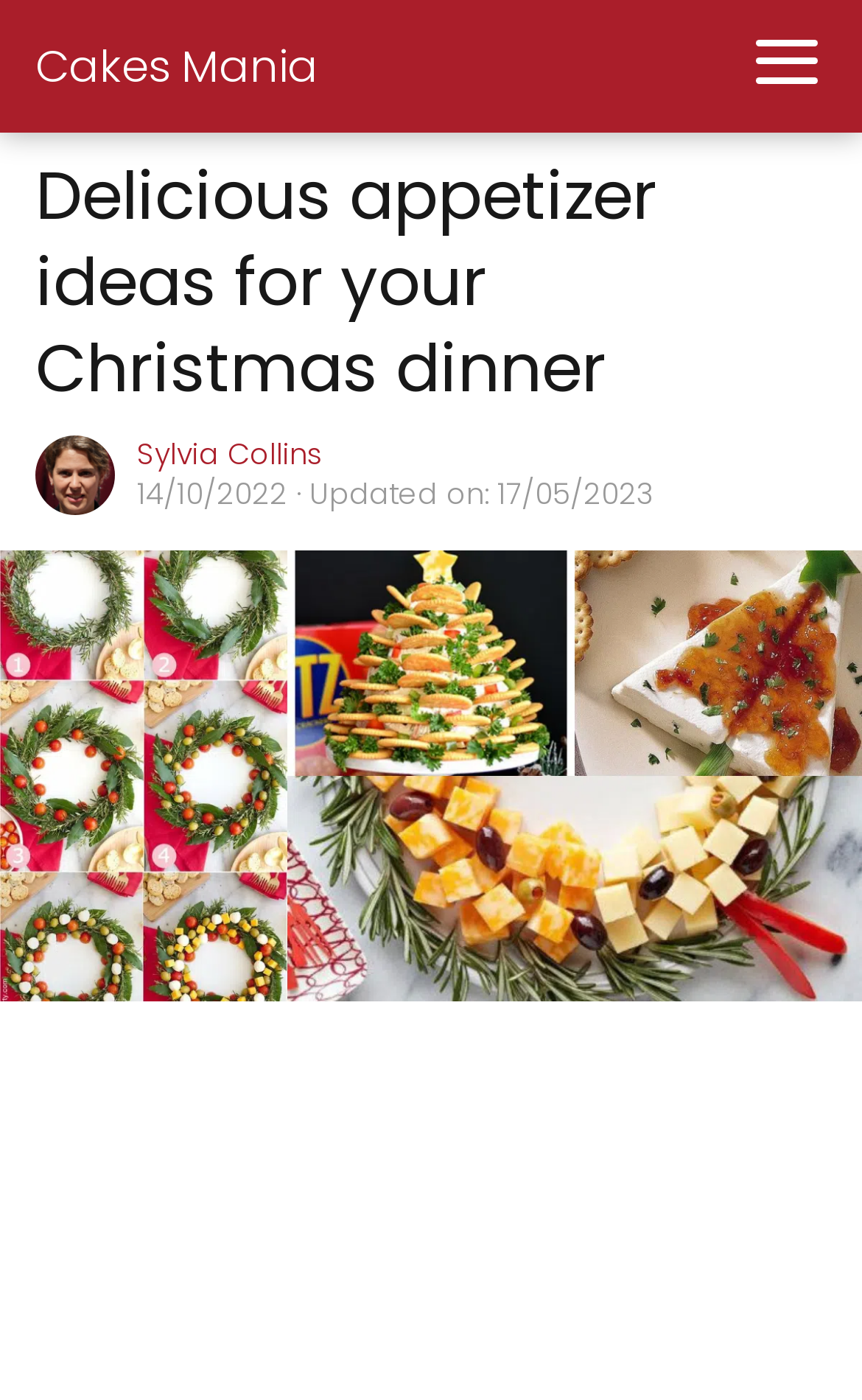What is the author of this article?
Using the image as a reference, answer the question in detail.

The author of this article is Sylvia Collins, which can be found by looking at the link 'Sylvia Collins' with the bounding box coordinates [0.159, 0.309, 0.374, 0.339] and the image 'Sylvia Collins' with the bounding box coordinates [0.041, 0.311, 0.133, 0.368].